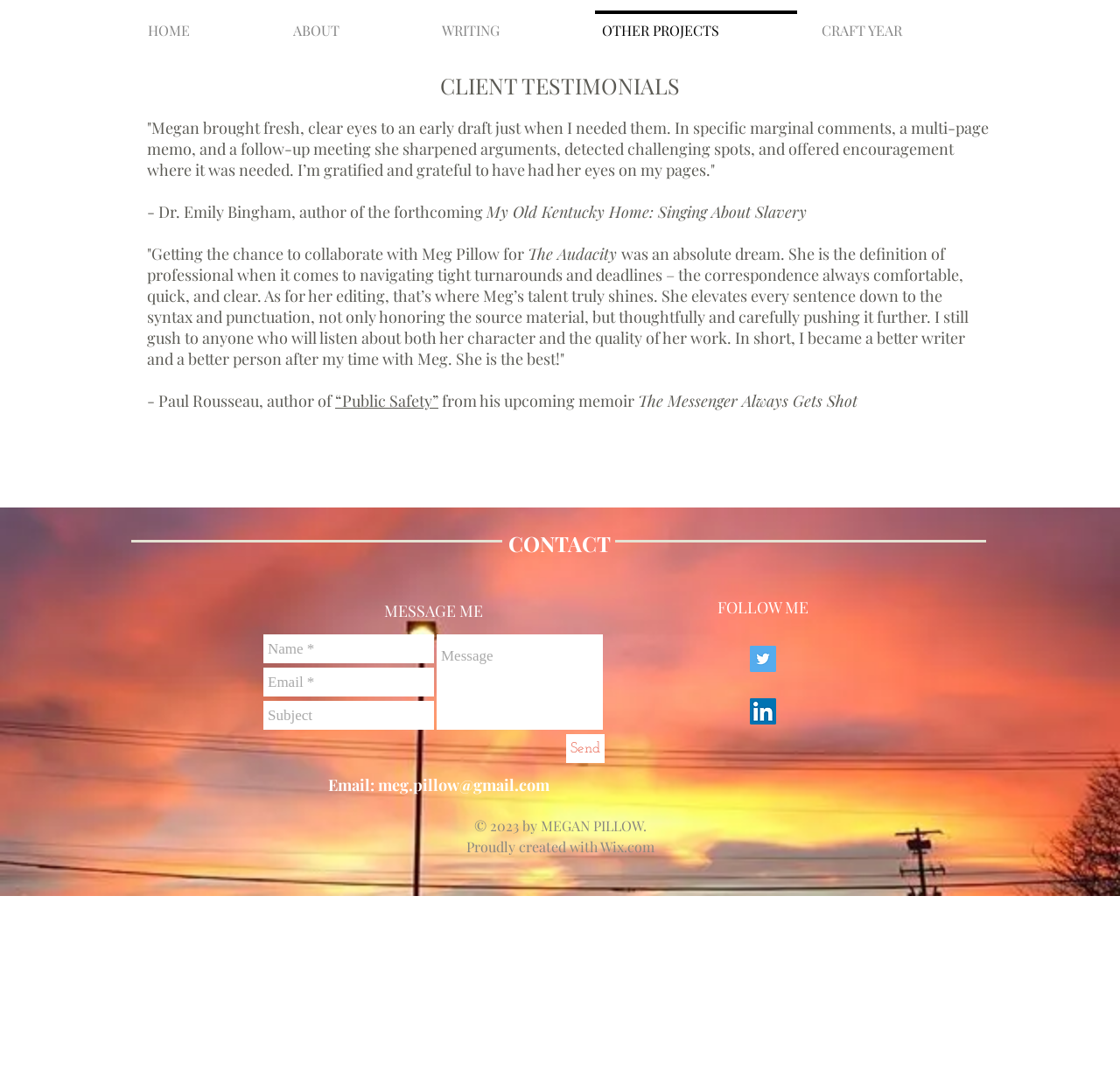Please find the bounding box coordinates of the element that must be clicked to perform the given instruction: "Select the Manage donor database effortlessly tab". The coordinates should be four float numbers from 0 to 1, i.e., [left, top, right, bottom].

None